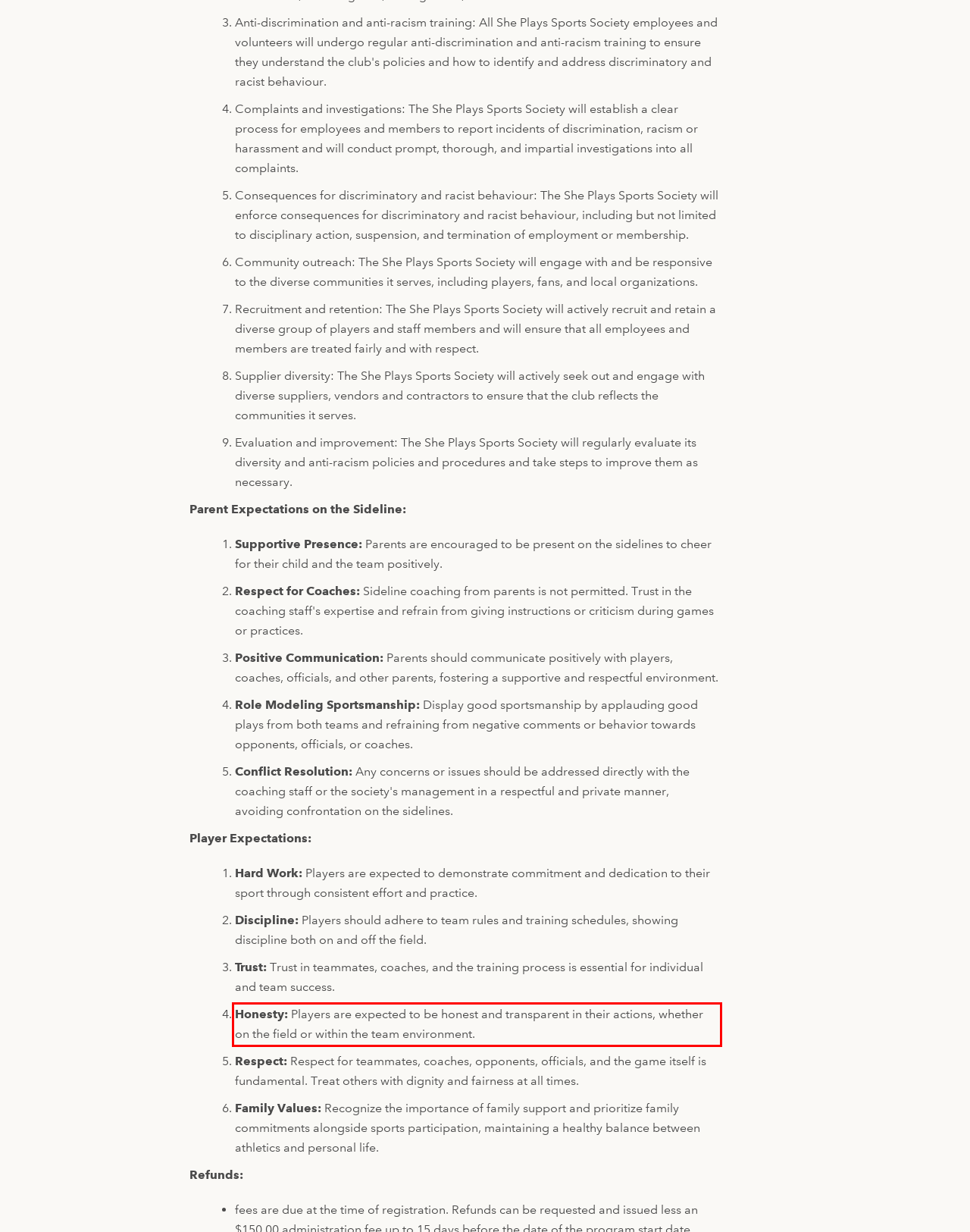Look at the screenshot of the webpage, locate the red rectangle bounding box, and generate the text content that it contains.

Honesty: Players are expected to be honest and transparent in their actions, whether on the field or within the team environment.